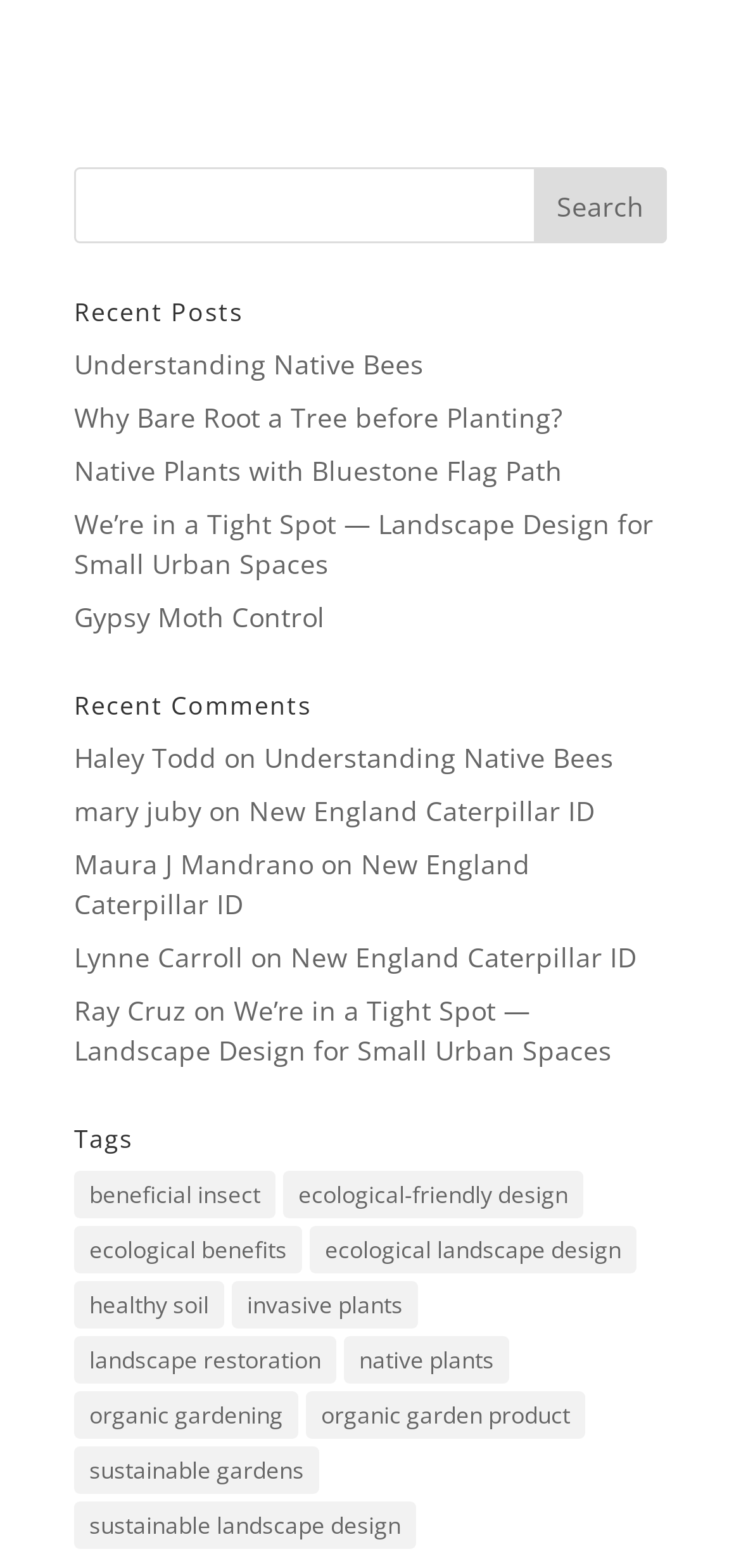Using the element description provided, determine the bounding box coordinates in the format (top-left x, top-left y, bottom-right x, bottom-right y). Ensure that all values are floating point numbers between 0 and 1. Element description: ecological landscape design

[0.418, 0.782, 0.859, 0.812]